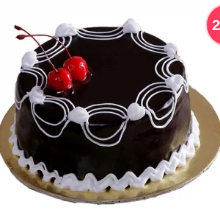With reference to the screenshot, provide a detailed response to the question below:
What is on top of the cake?

The caption describes the Cherry On Chocolate Cake as being topped with luscious cherries and elegant white whirls, which adds to its decadent delight and visual treat.